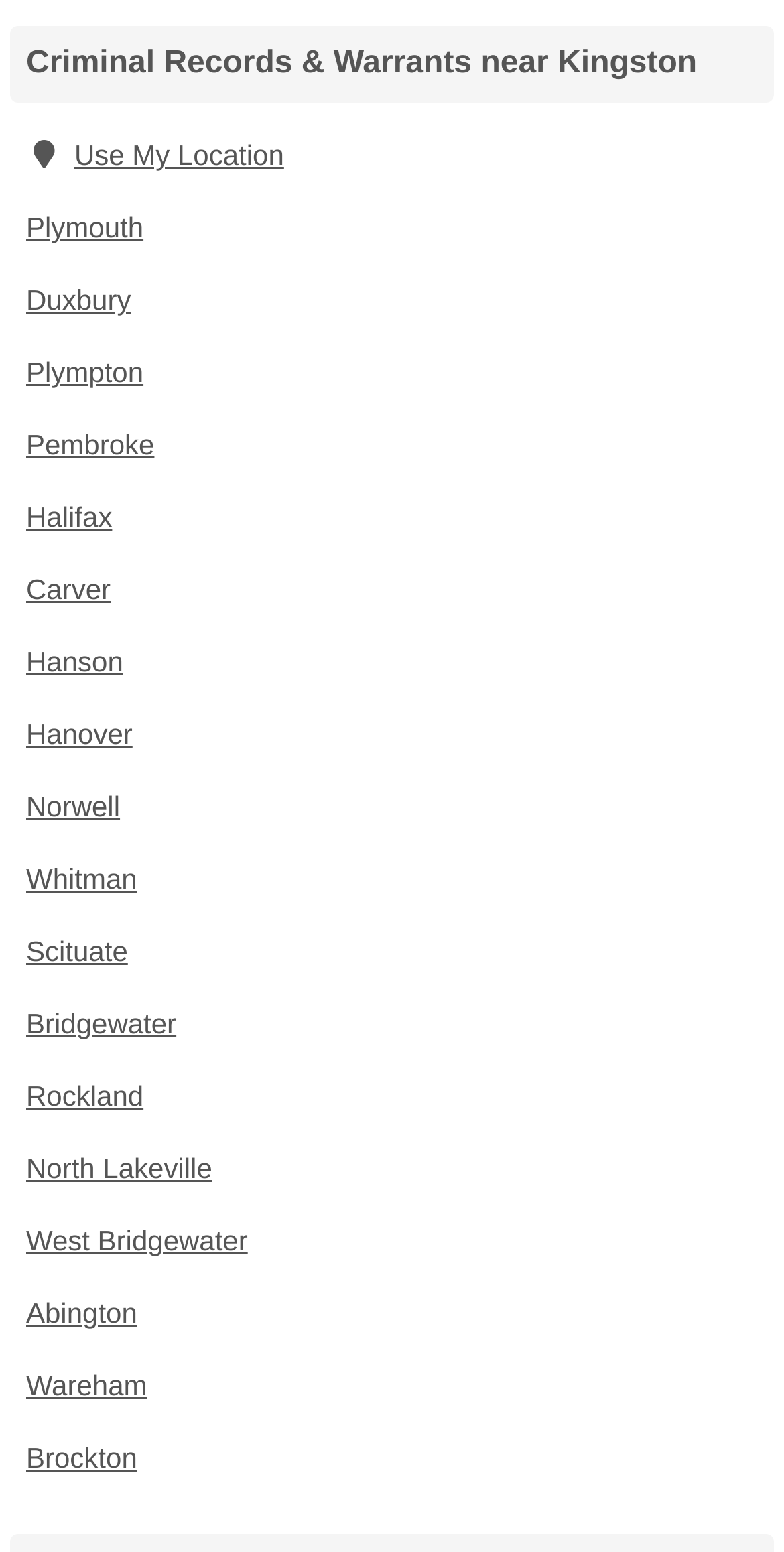How many location links are available?
Answer briefly with a single word or phrase based on the image.

24